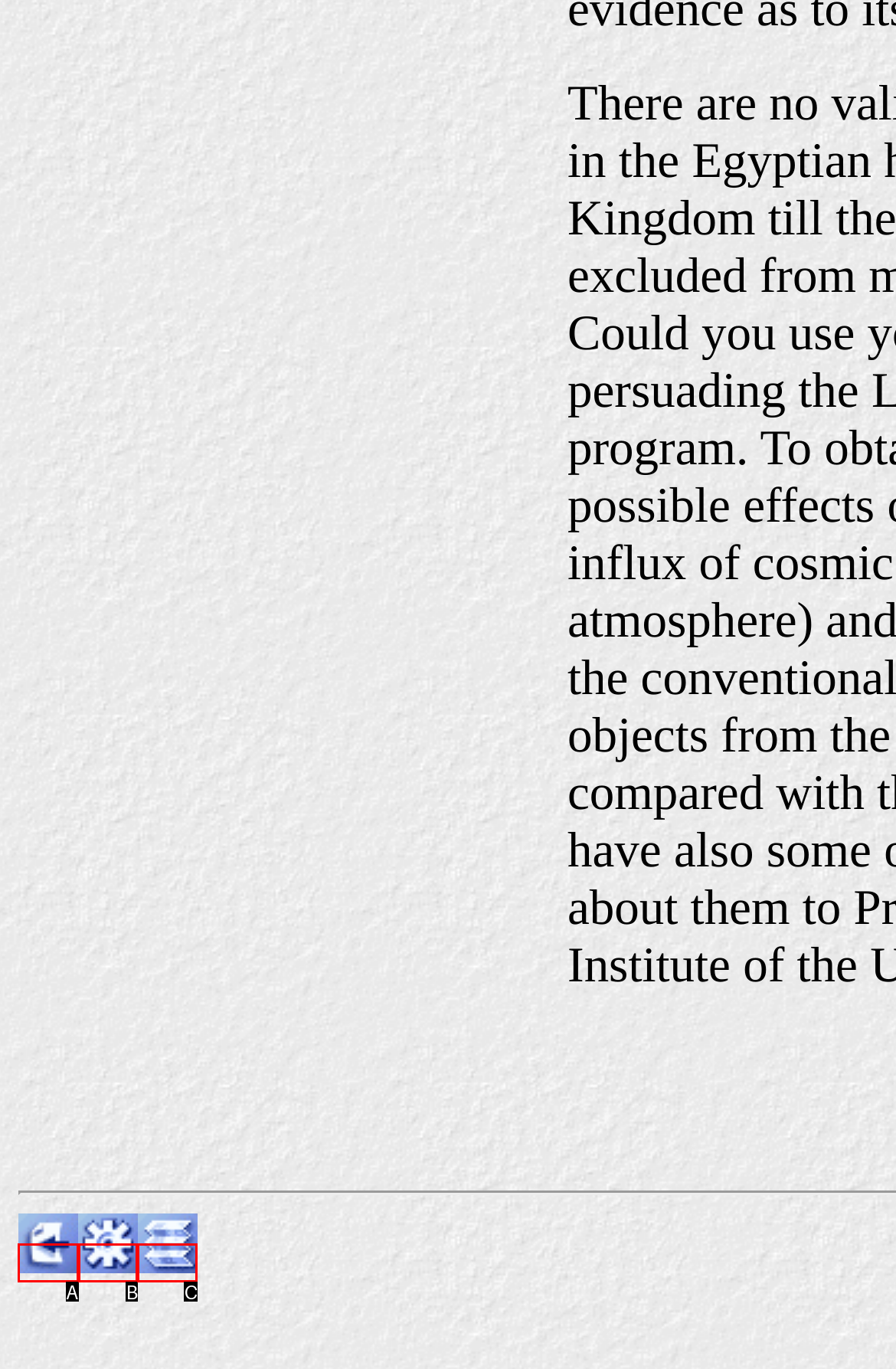Which option aligns with the description: parent_node: March 2, 1964? Respond by selecting the correct letter.

B